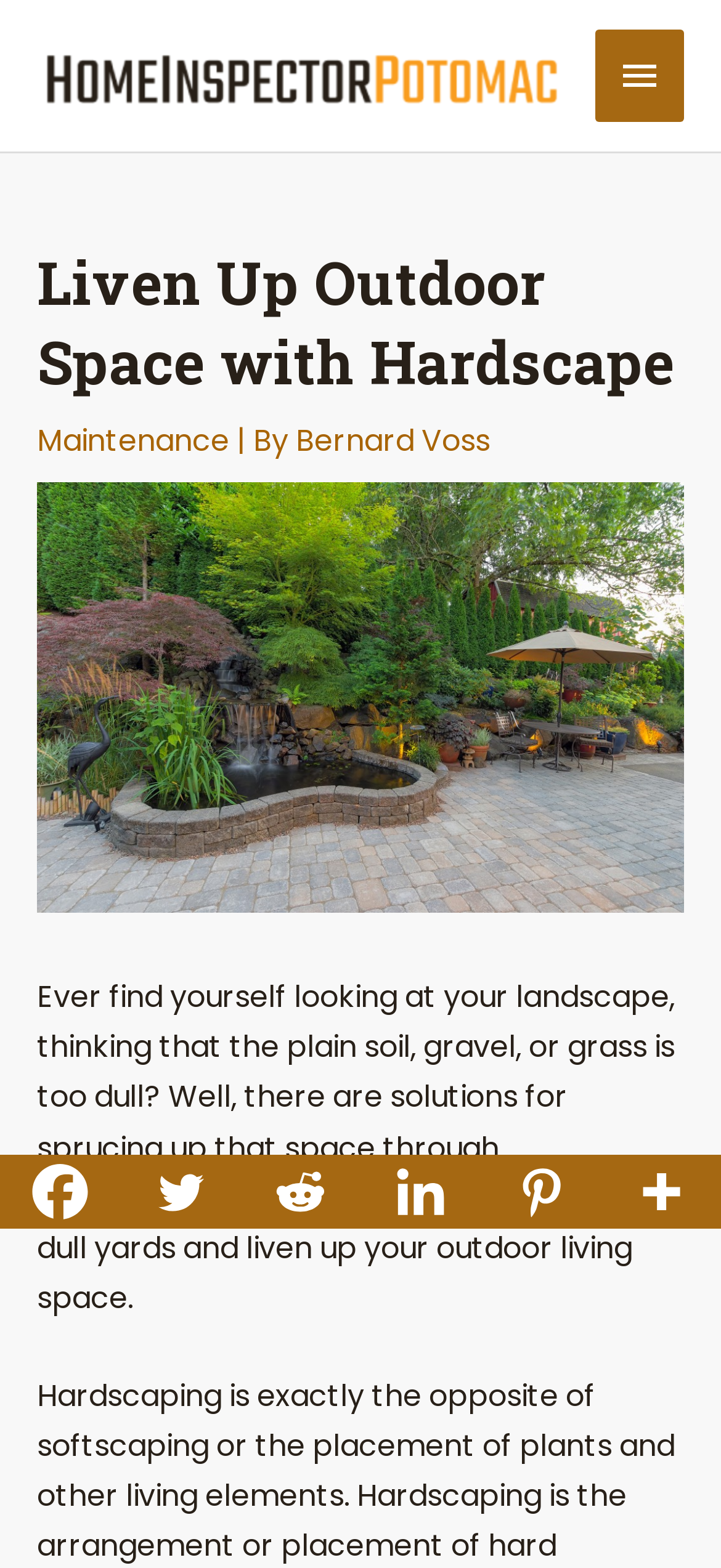Based on the image, provide a detailed and complete answer to the question: 
Is the main menu expanded?

The main menu button has an attribute 'expanded: False', which indicates that the main menu is not expanded.